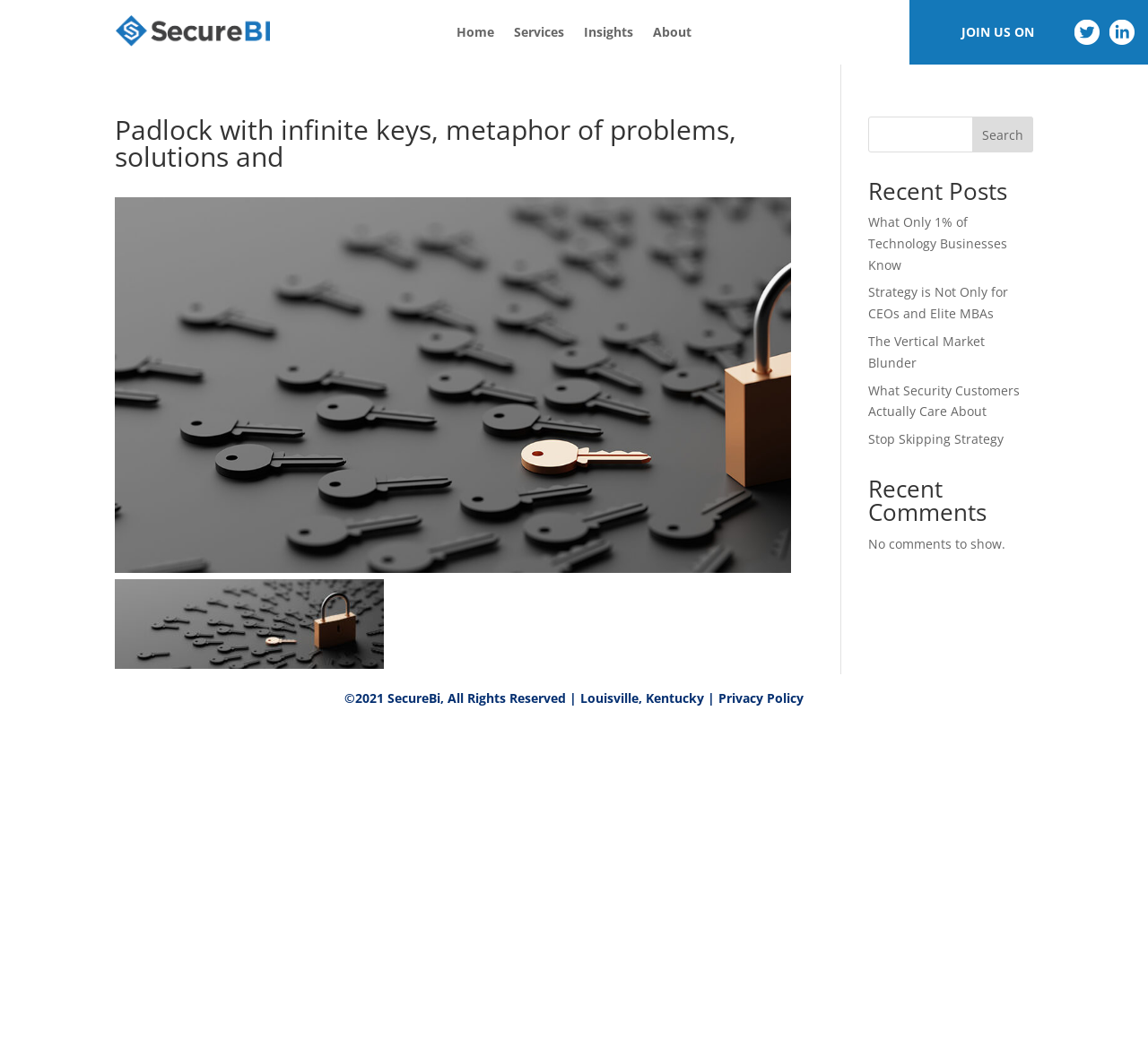Bounding box coordinates should be provided in the format (top-left x, top-left y, bottom-right x, bottom-right y) with all values between 0 and 1. Identify the bounding box for this UI element: Insights

[0.509, 0.007, 0.552, 0.062]